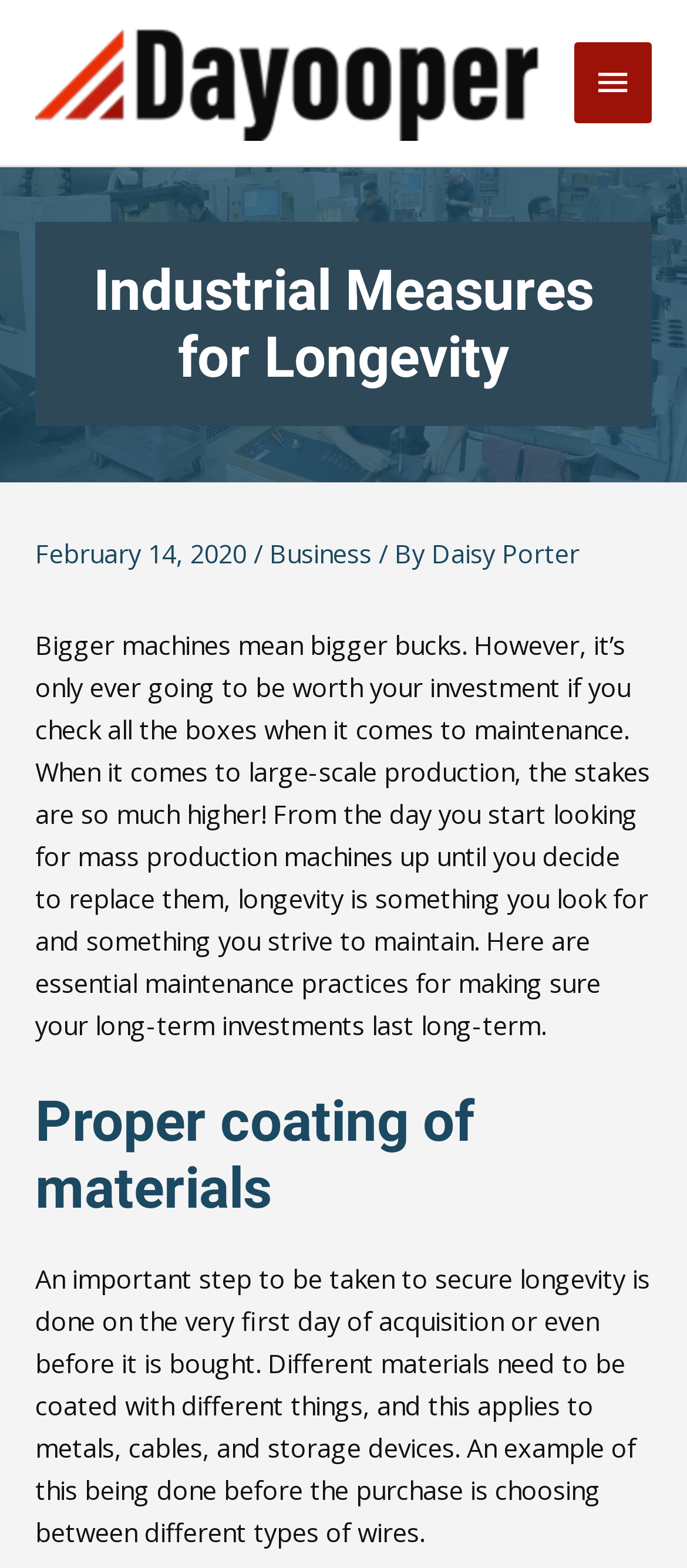What is the purpose of coating materials?
Please provide a single word or phrase in response based on the screenshot.

To secure longevity